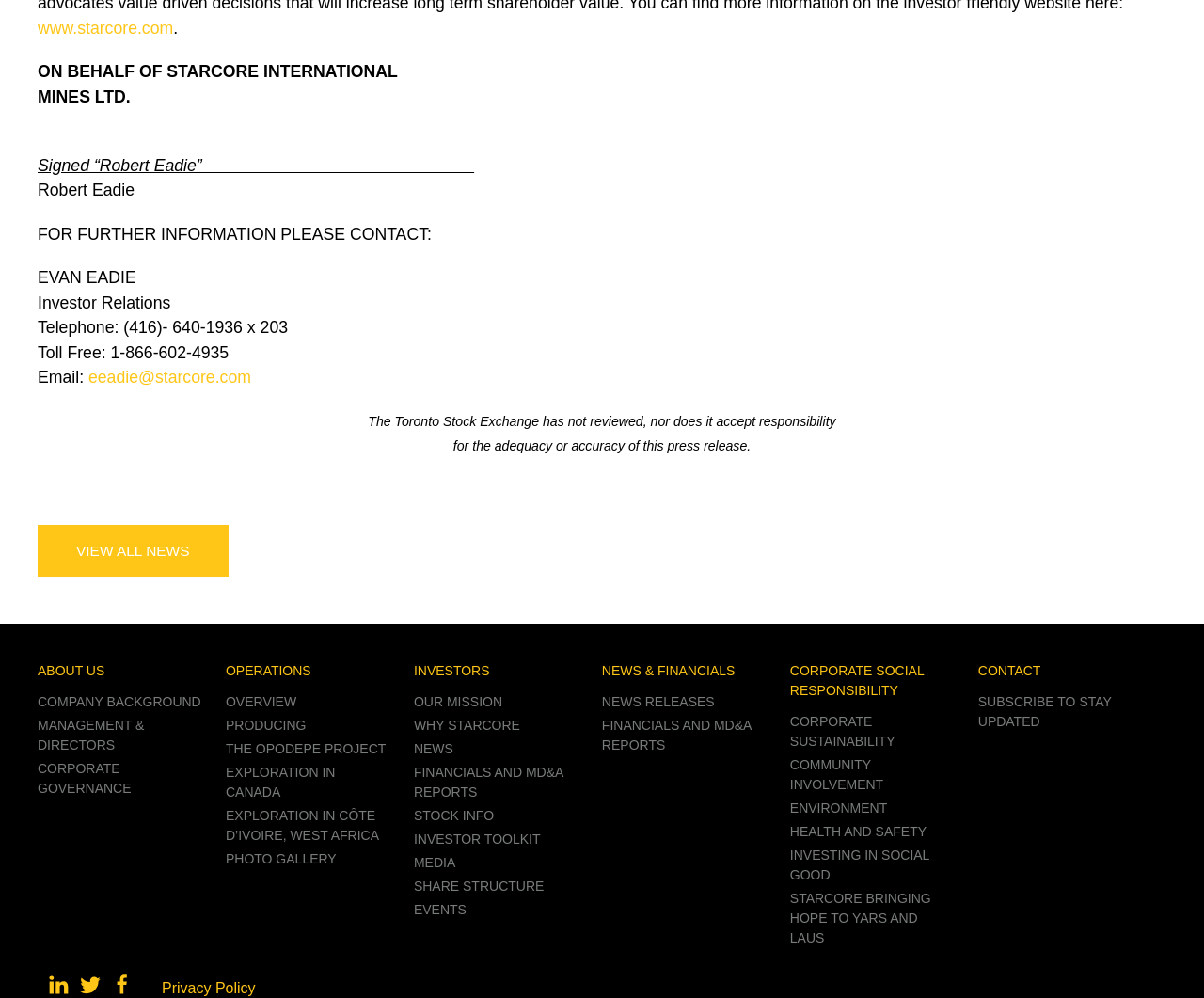Who is the contact person for investor relations? Observe the screenshot and provide a one-word or short phrase answer.

Evan Eadie